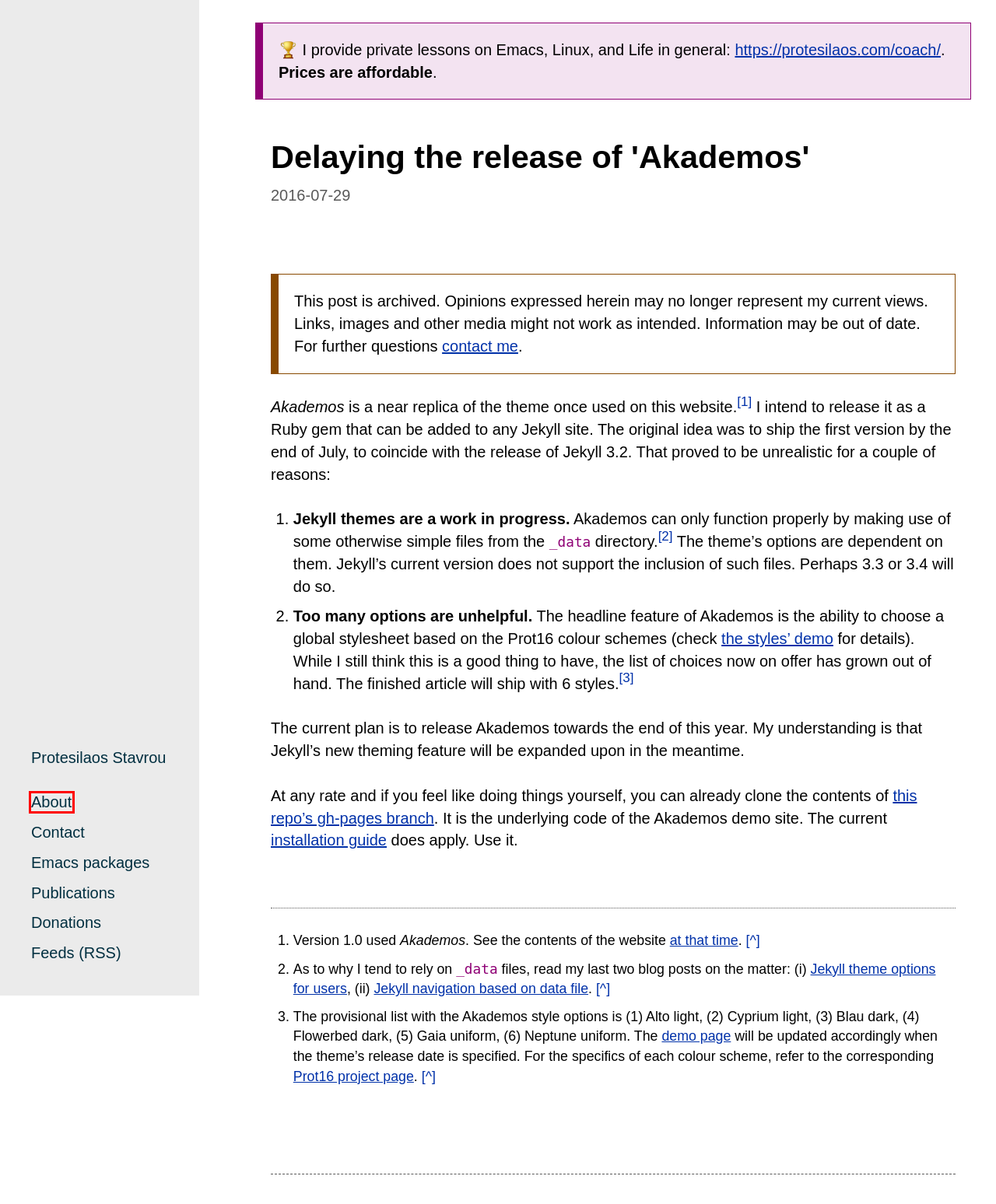You have received a screenshot of a webpage with a red bounding box indicating a UI element. Please determine the most fitting webpage description that matches the new webpage after clicking on the indicated element. The choices are:
A. About me | Protesilaos Stavrou
B. Redirecting…
C. Coach/tutor on Emacs, Linux, and Life | Protesilaos Stavrou
D. Publications | Protesilaos Stavrou
E. RSS feeds and how to use them | Protesilaos Stavrou
F. My packages and/or custom code for GNU Emacs | Protesilaos Stavrou
G. Jekyll navigation based on data file | Protesilaos Stavrou
H. Protesilaos Stavrou

A